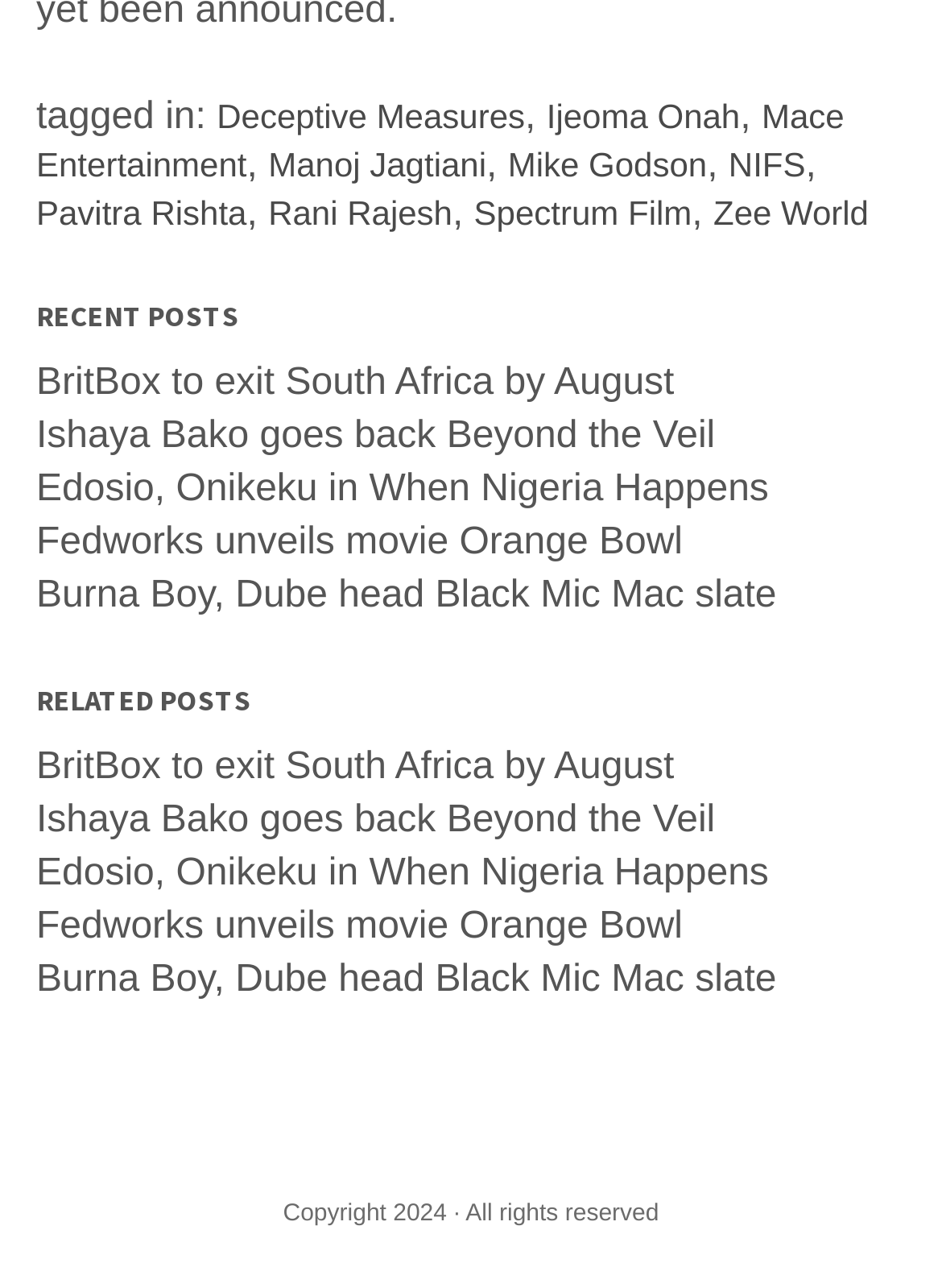Predict the bounding box of the UI element based on the description: "Read more Continue Loading Done". The coordinates should be four float numbers between 0 and 1, formatted as [left, top, right, bottom].

None